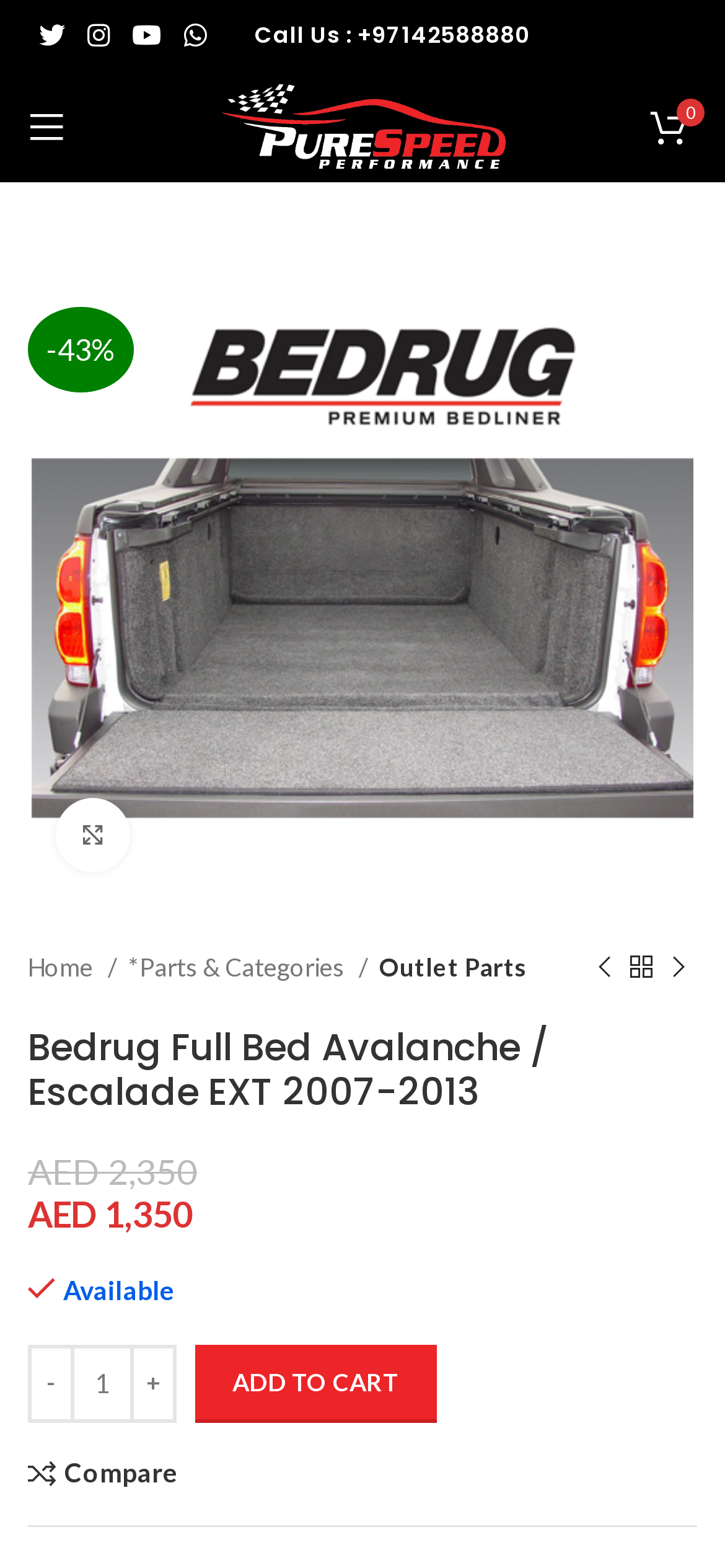Find the bounding box coordinates of the clickable element required to execute the following instruction: "Call the phone number". Provide the coordinates as four float numbers between 0 and 1, i.e., [left, top, right, bottom].

[0.492, 0.011, 0.731, 0.032]